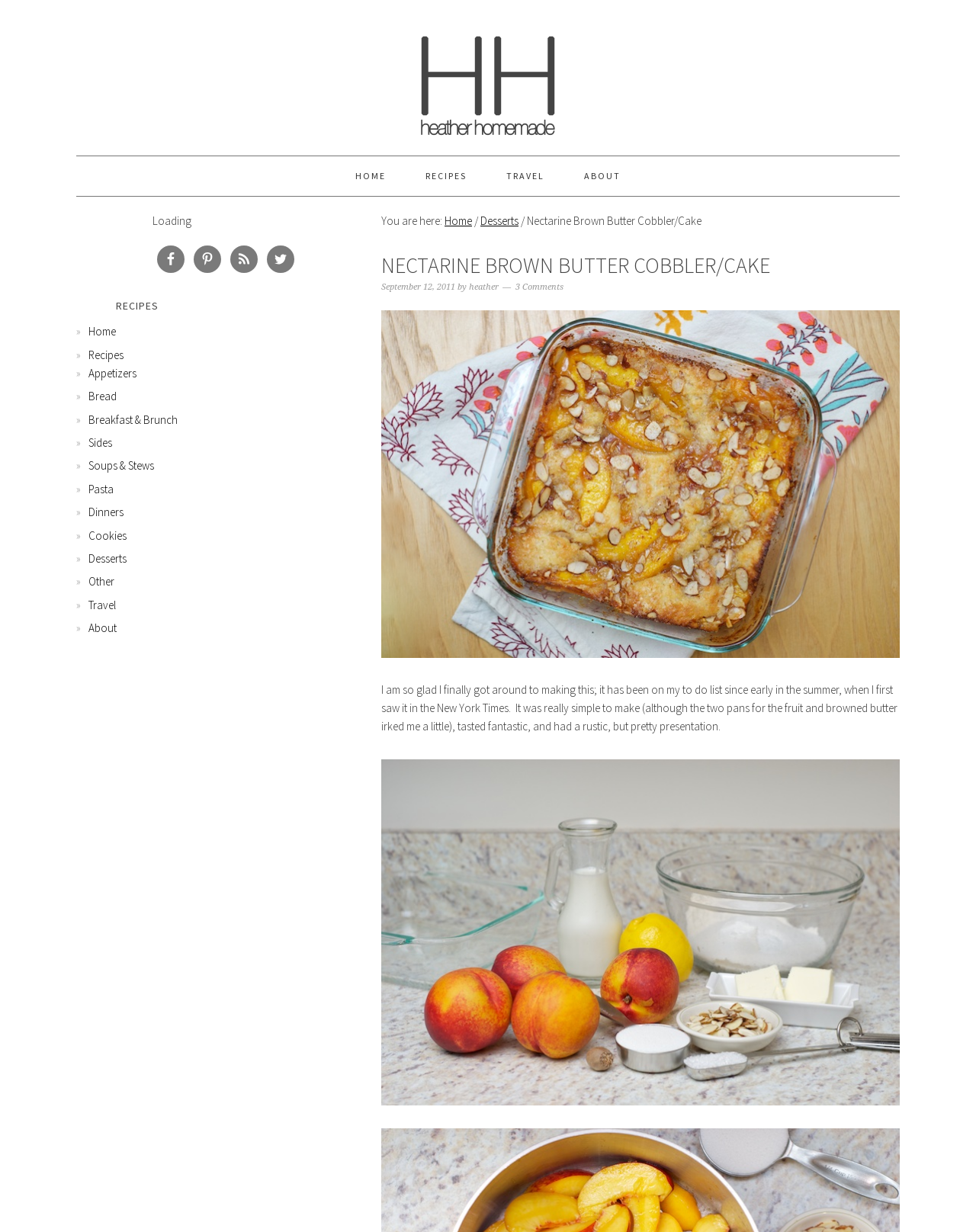Based on the visual content of the image, answer the question thoroughly: How many social media links are there?

There are four social media links at the bottom of the webpage, which are Facebook, Pinterest, RSS, and Twitter. These links are represented by images and are grouped together.